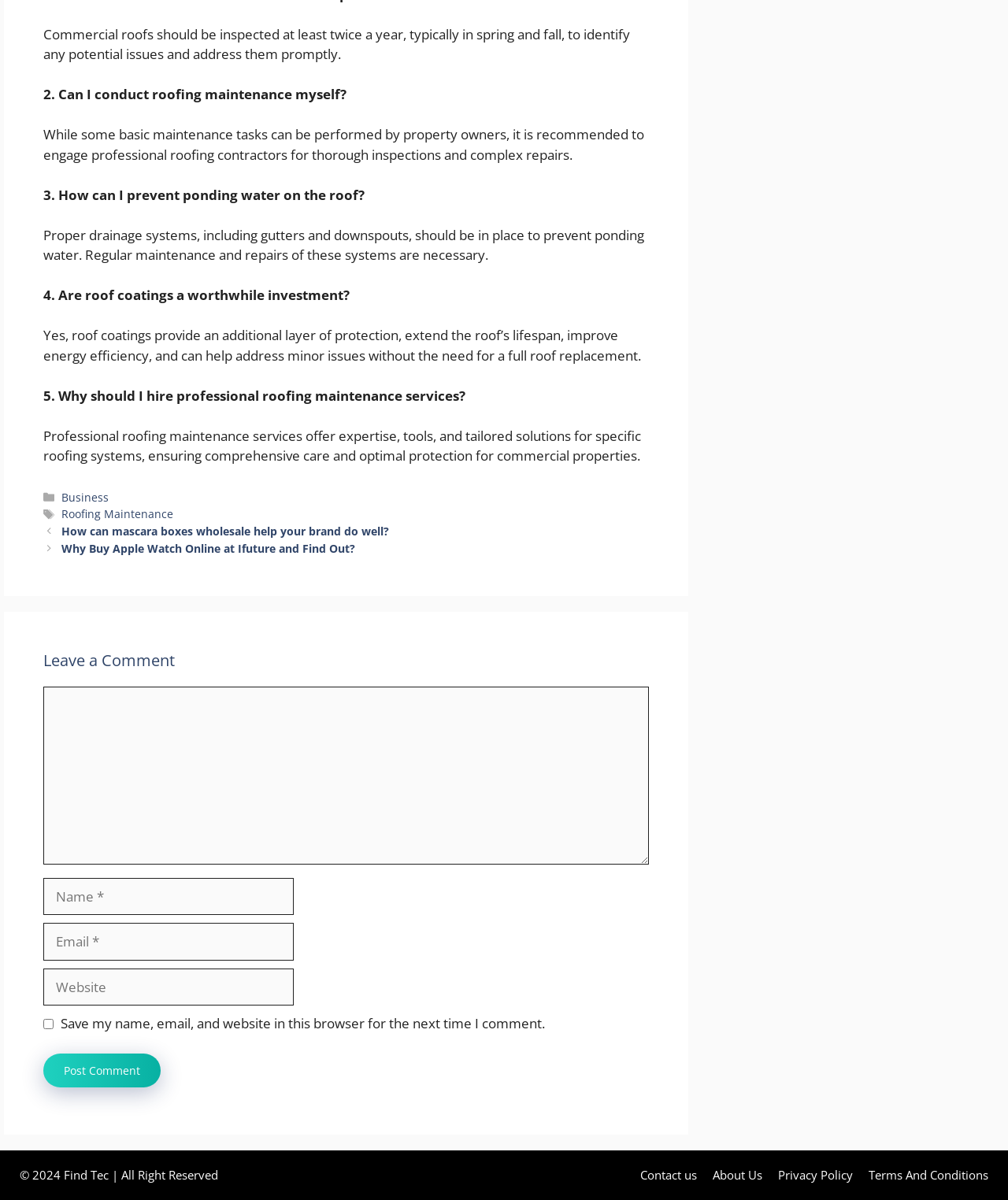Locate the bounding box coordinates of the UI element described by: "parent_node: Comment name="url" placeholder="Website"". The bounding box coordinates should consist of four float numbers between 0 and 1, i.e., [left, top, right, bottom].

[0.043, 0.807, 0.291, 0.838]